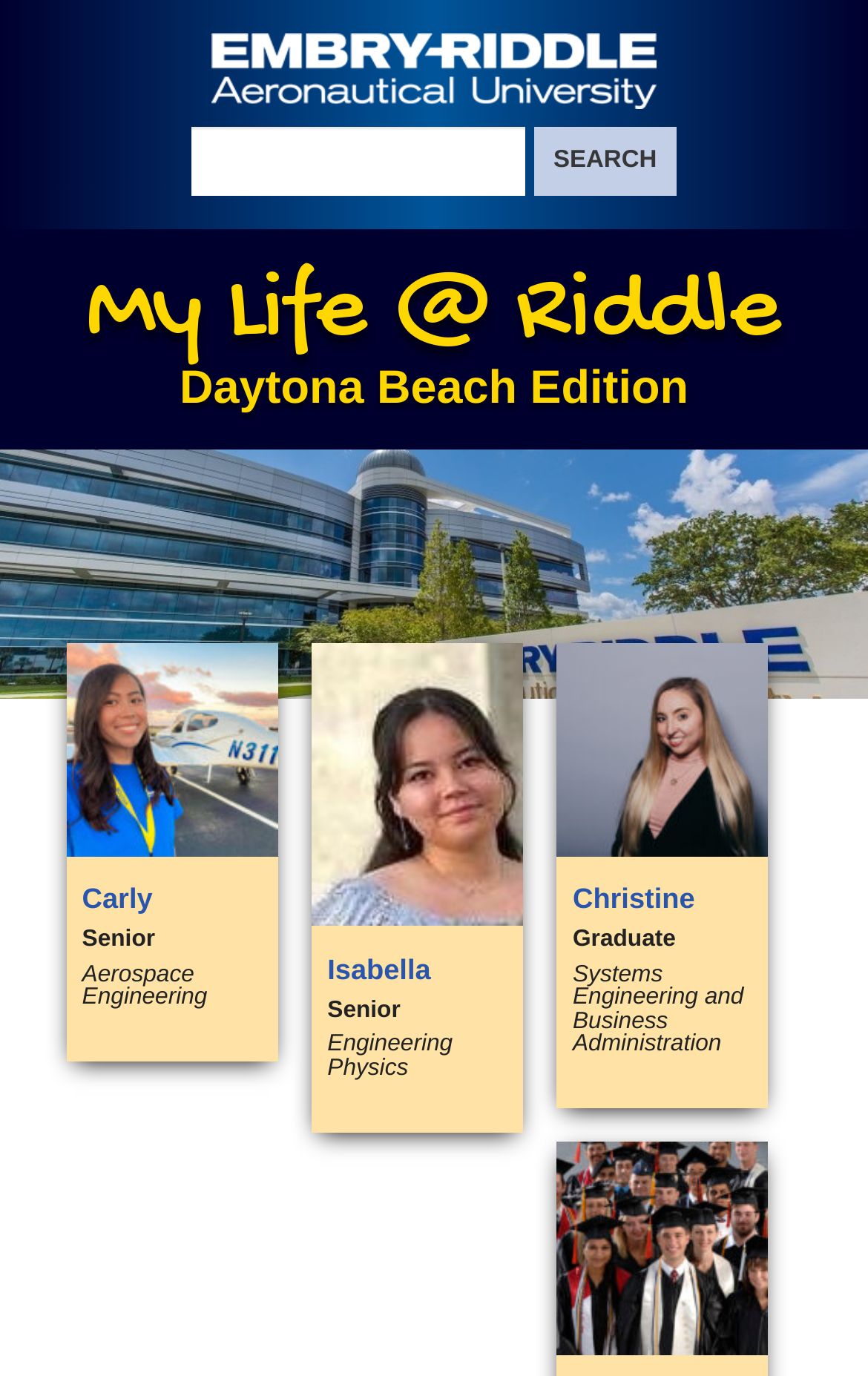What is the name of the second student listed?
Please analyze the image and answer the question with as much detail as possible.

The second link under the 'Main menu' heading has the text 'Isabella Senior Engineering Physics', so the name of the second student listed is Isabella.